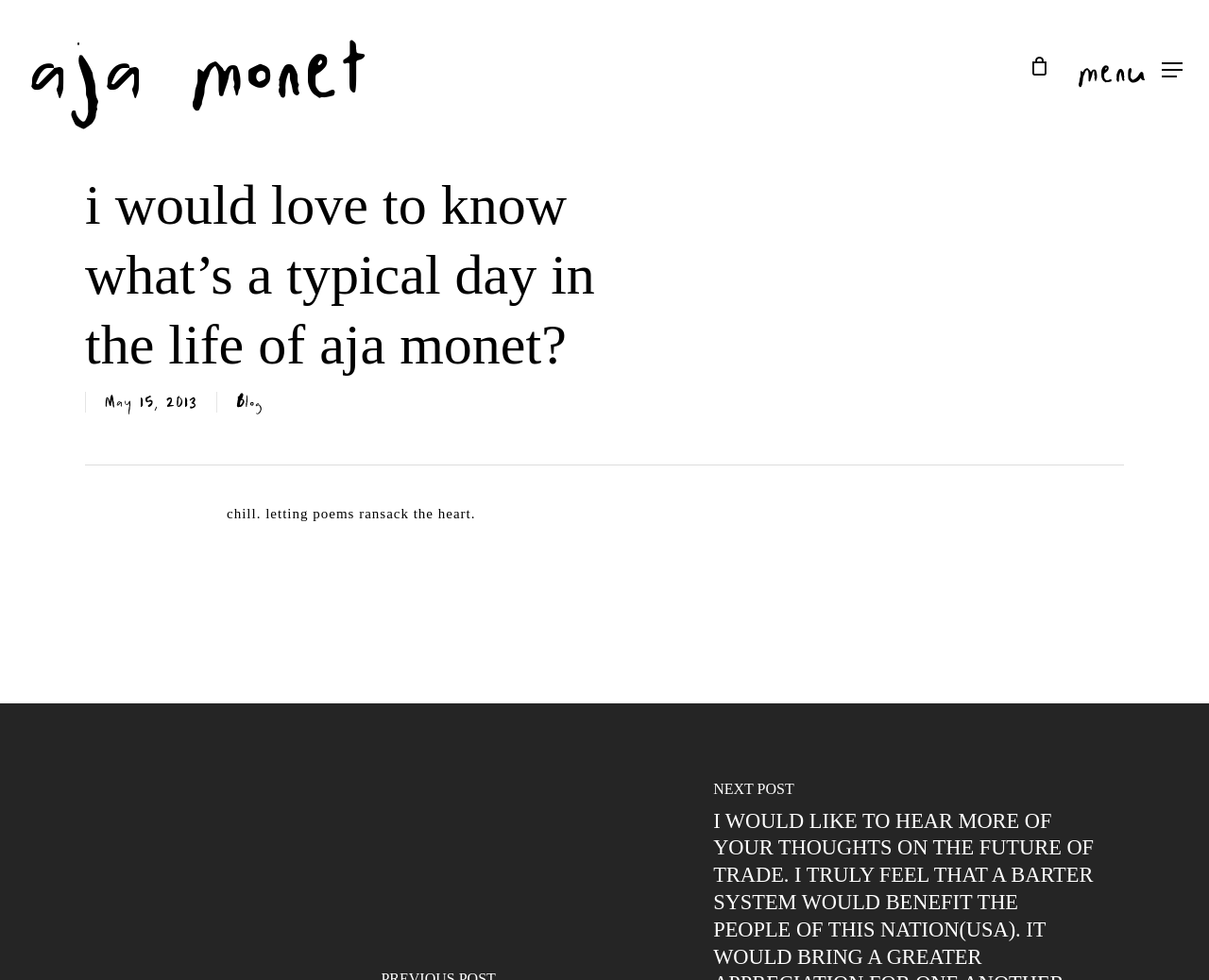Find the bounding box coordinates for the HTML element described in this sentence: "Menu". Provide the coordinates as four float numbers between 0 and 1, in the format [left, top, right, bottom].

[0.891, 0.057, 0.978, 0.078]